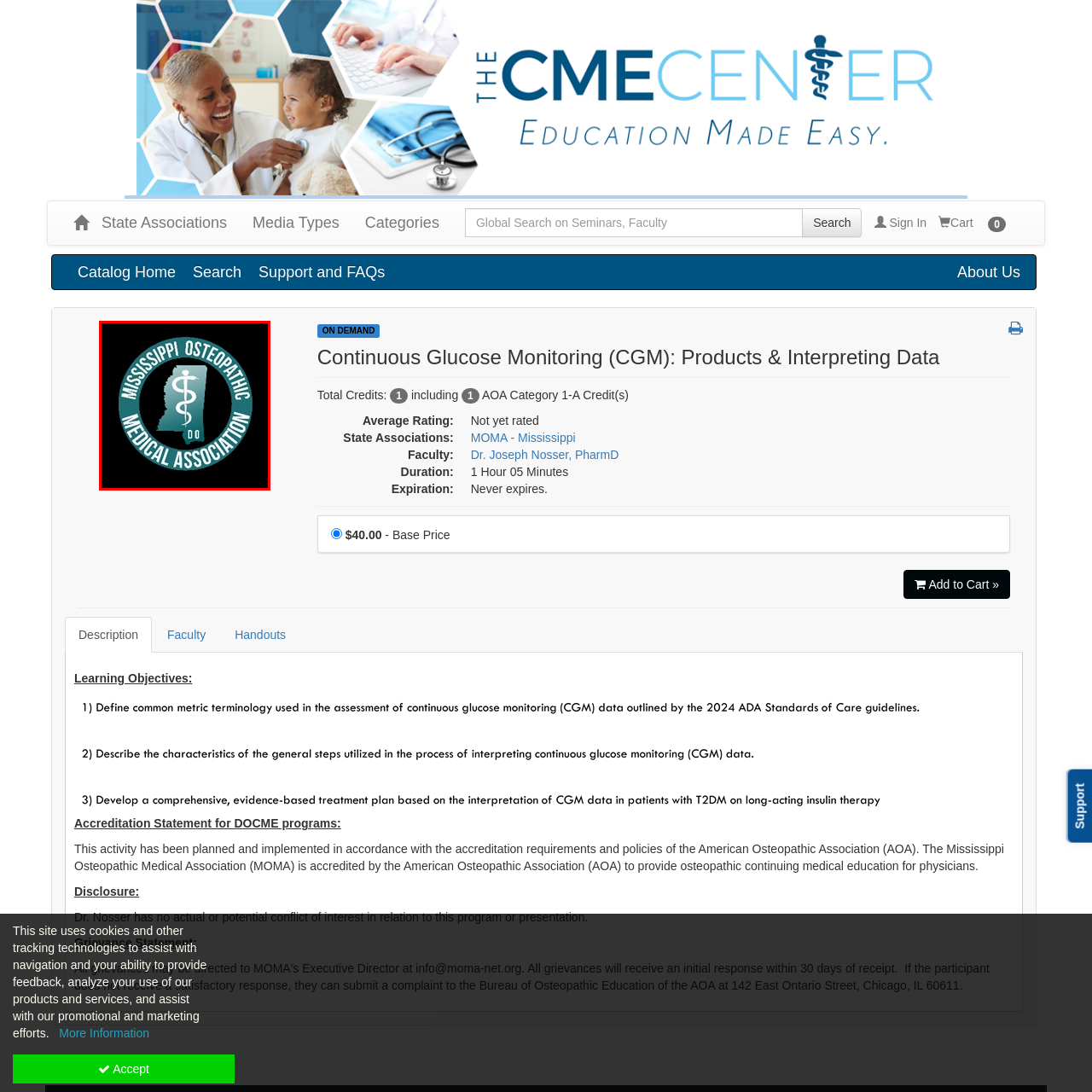Take a close look at the image outlined by the red bounding box and give a detailed response to the subsequent question, with information derived from the image: What color palette is used in the MOMA logo?

The logo incorporates a soothing teal color palette, which enhances its professional appearance and establishes a connection to the field of healthcare.